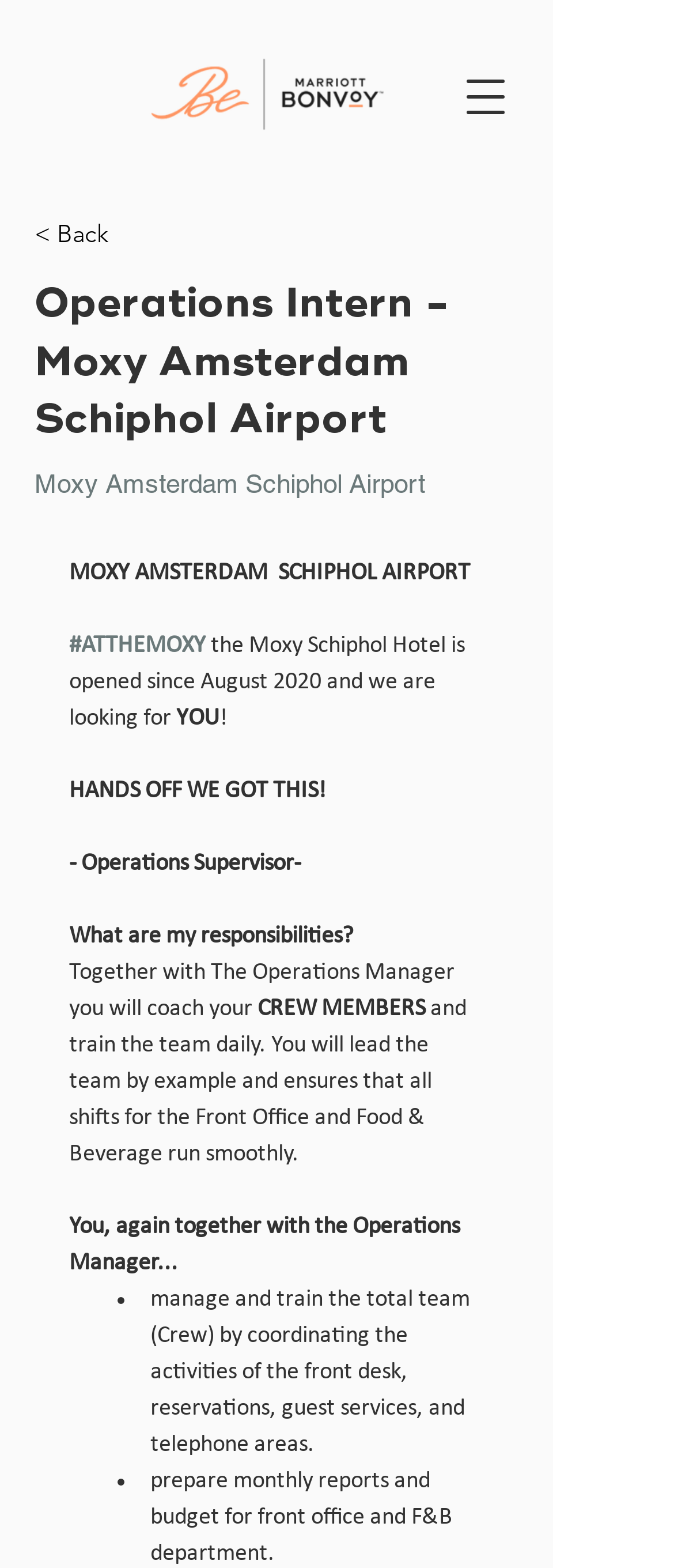Extract the text of the main heading from the webpage.

Operations Intern - Moxy Amsterdam Schiphol Airport